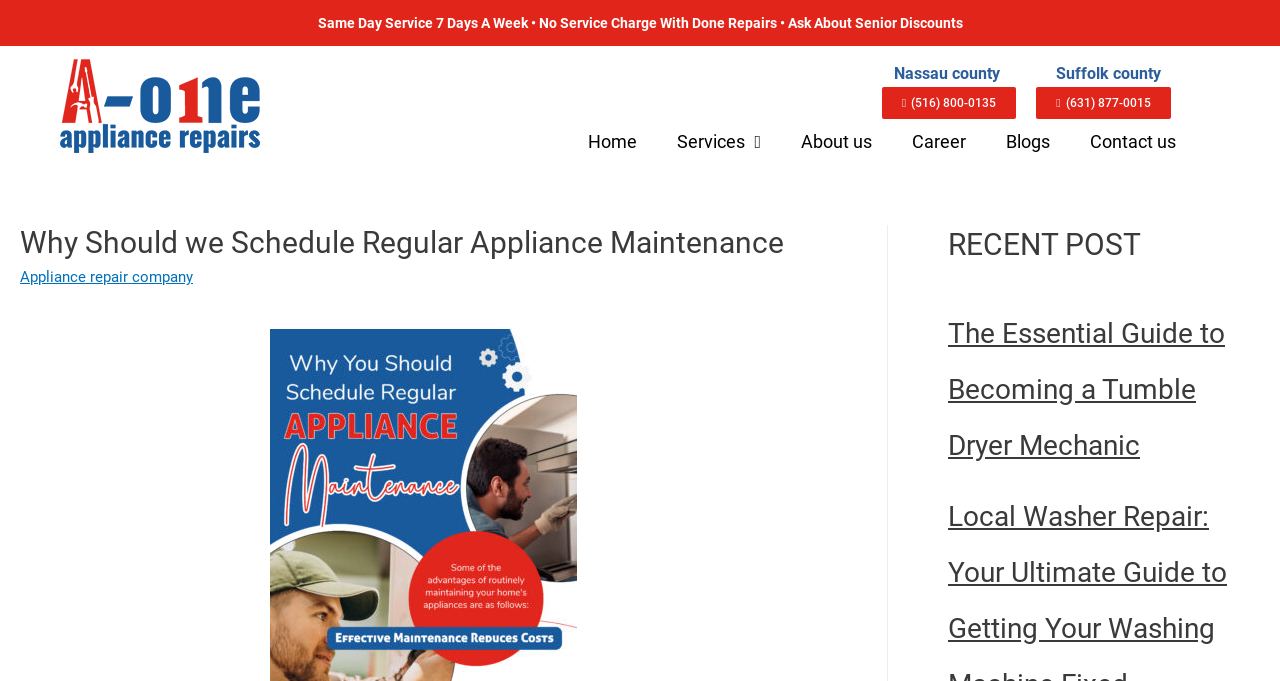Highlight the bounding box coordinates of the region I should click on to meet the following instruction: "Click the 'Home' link".

[0.443, 0.189, 0.513, 0.228]